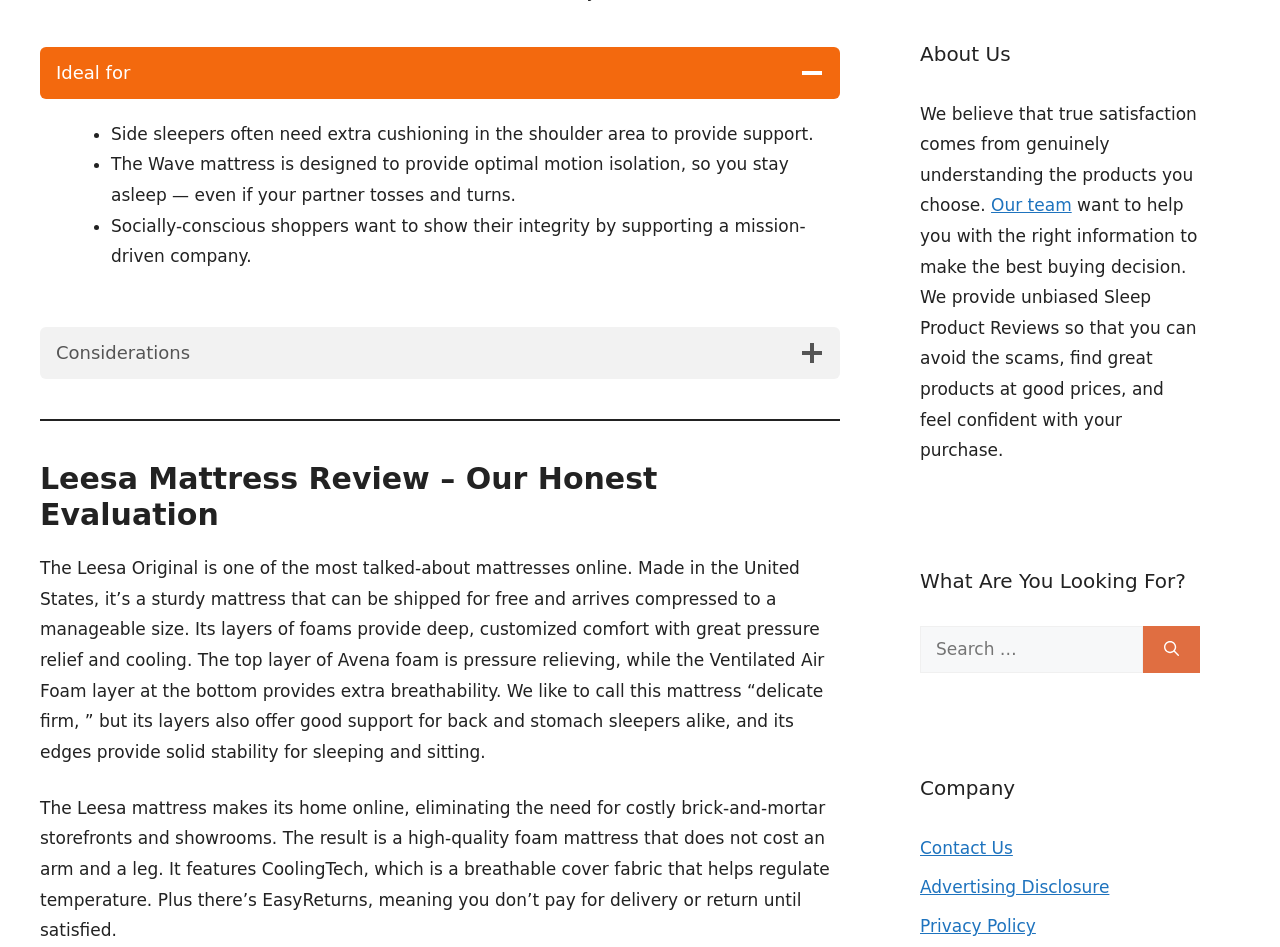Could you highlight the region that needs to be clicked to execute the instruction: "Learn more about the company"?

[0.719, 0.817, 0.938, 0.848]